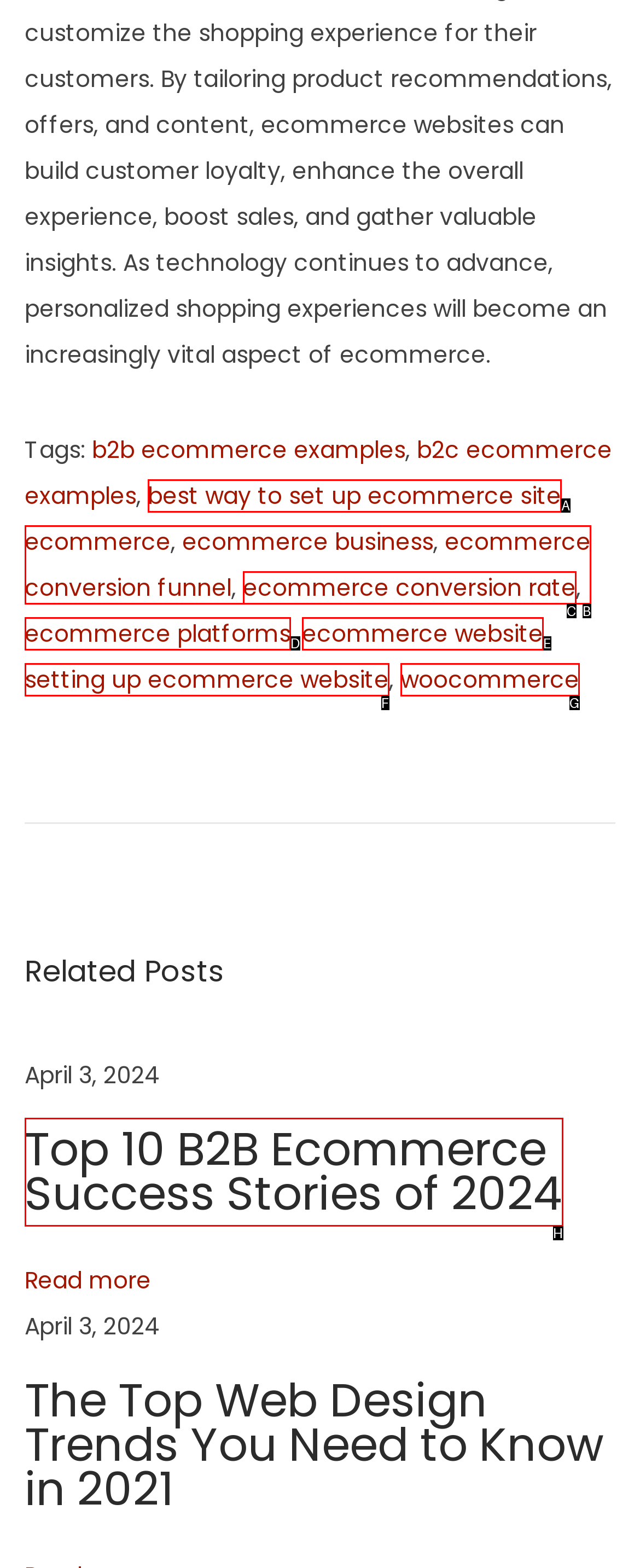Based on the description: woocommerce, select the HTML element that best fits. Reply with the letter of the correct choice from the options given.

G